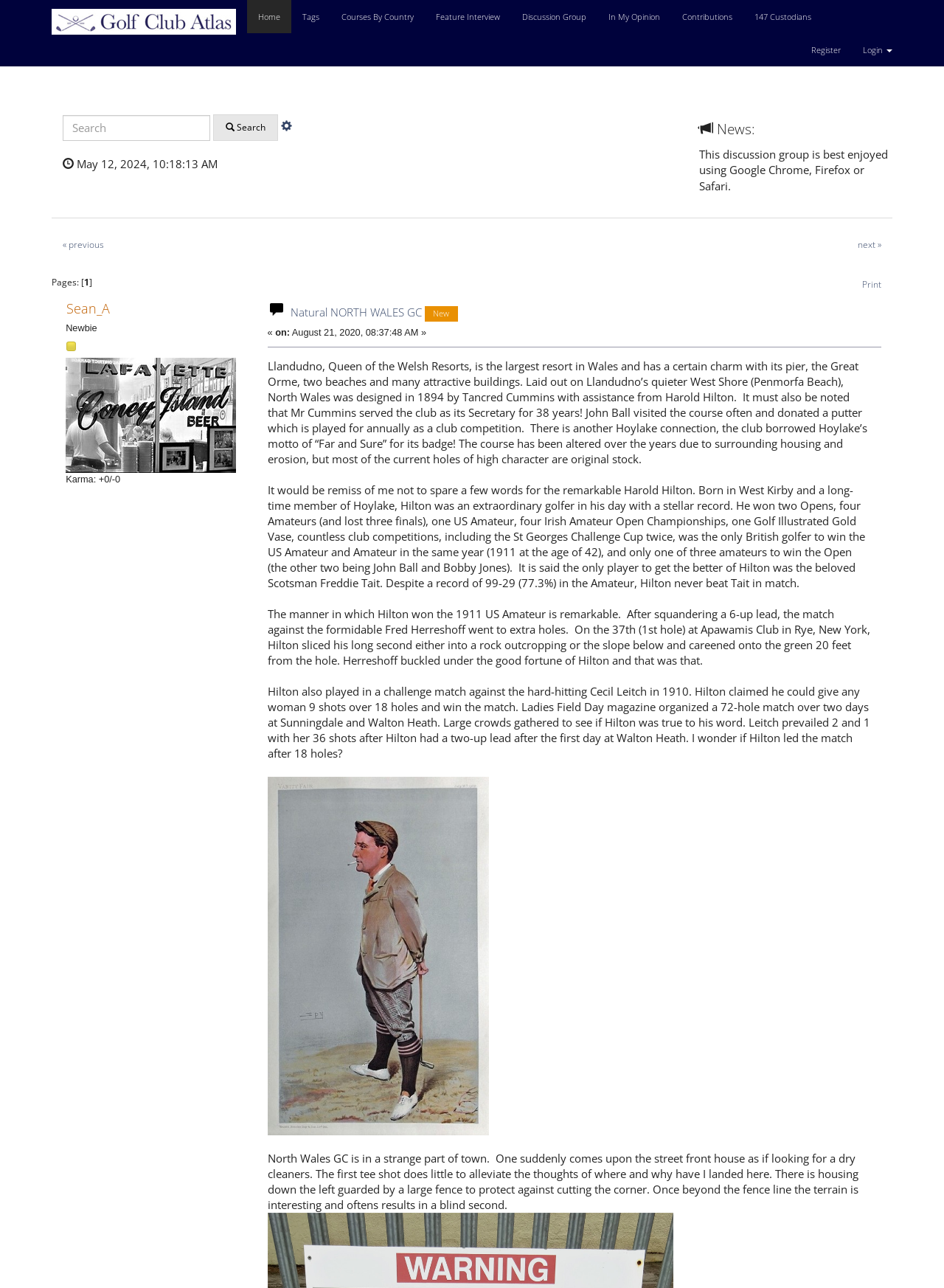Provide your answer to the question using just one word or phrase: How many links are there in the top navigation bar?

7